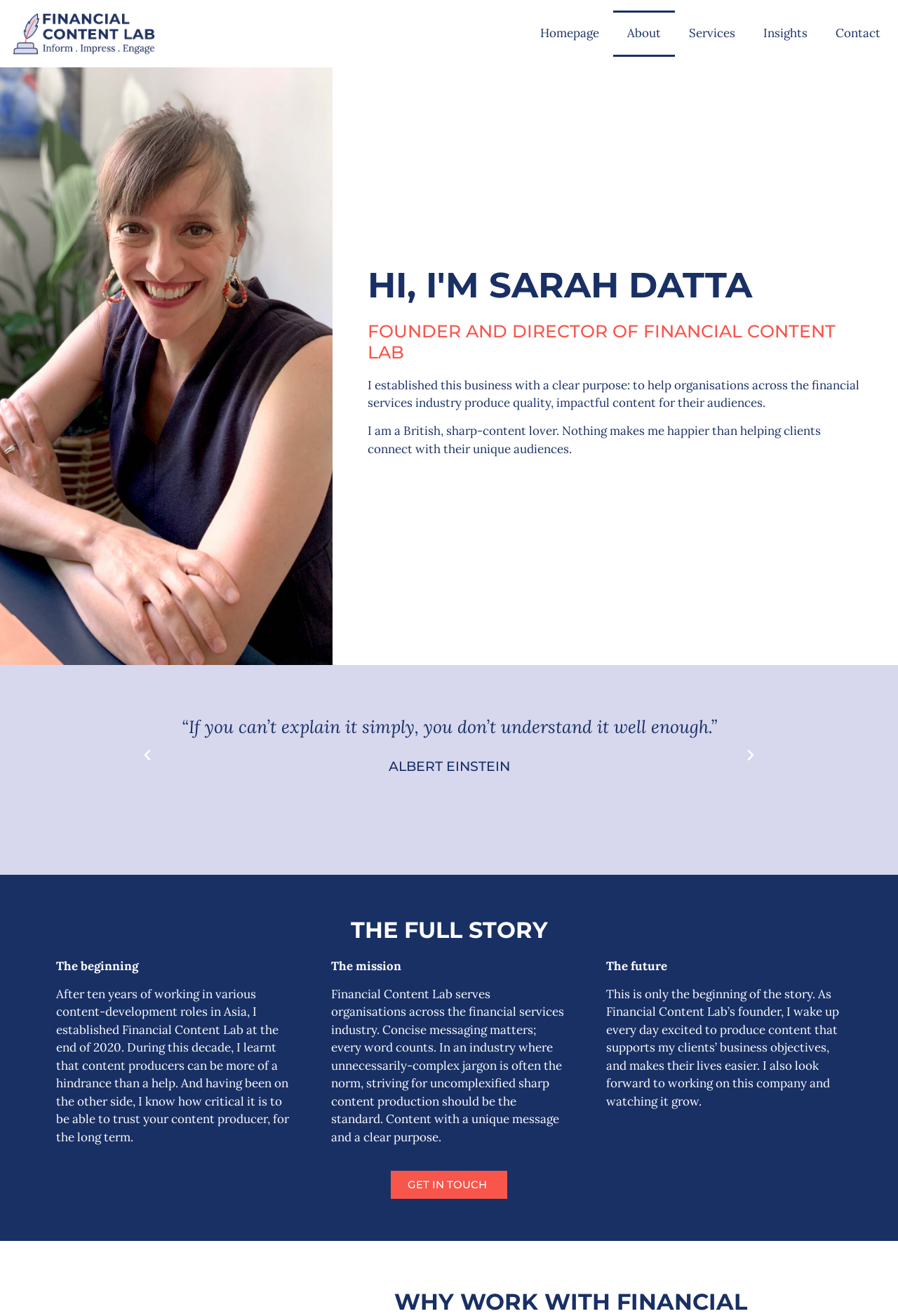Please determine the bounding box coordinates for the UI element described as: "Services".

[0.752, 0.008, 0.834, 0.043]